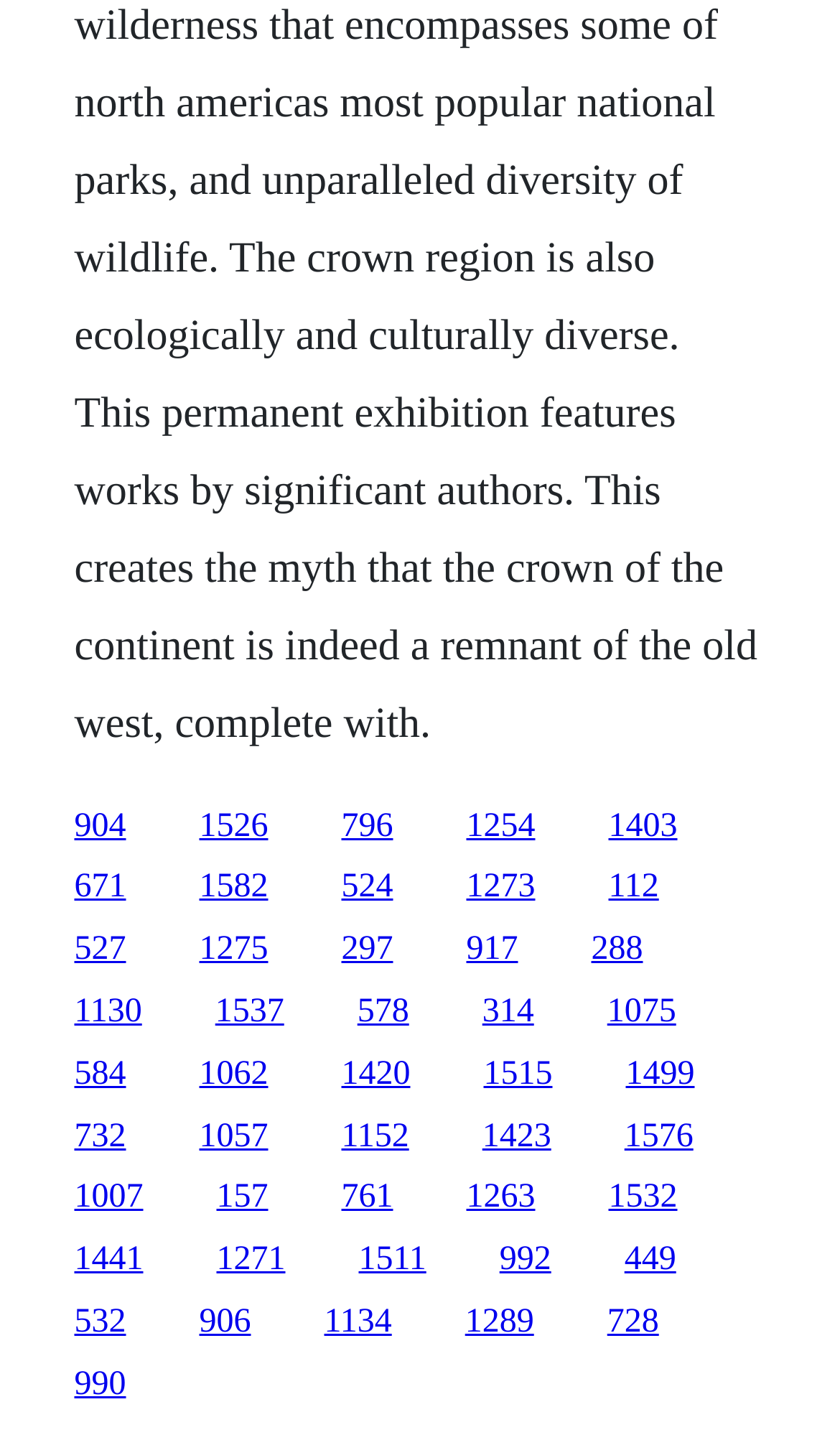Please locate the bounding box coordinates for the element that should be clicked to achieve the following instruction: "click the first link". Ensure the coordinates are given as four float numbers between 0 and 1, i.e., [left, top, right, bottom].

[0.088, 0.562, 0.15, 0.588]